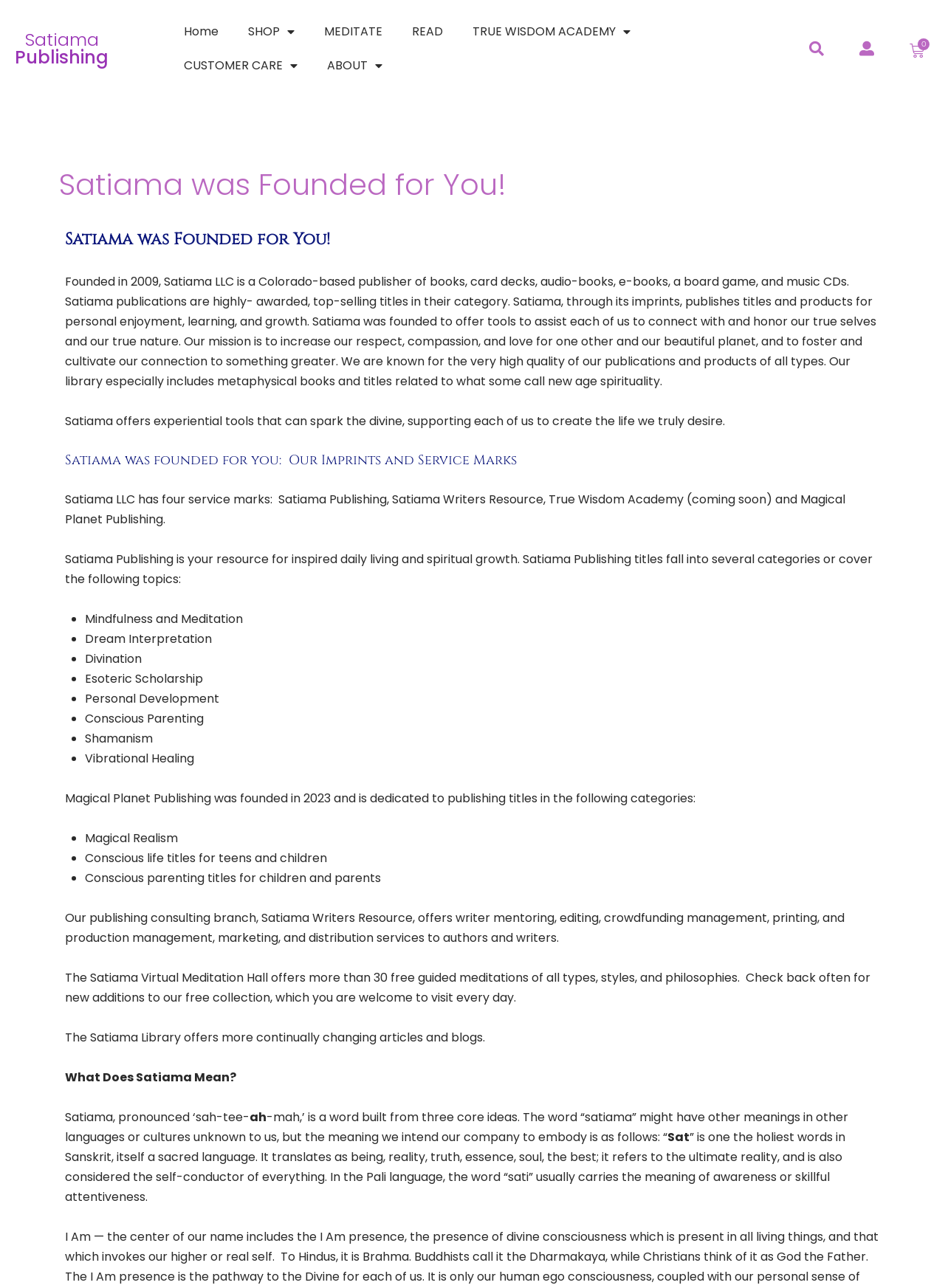Based on the image, please respond to the question with as much detail as possible:
What is the purpose of Satiama?

The purpose of Satiama can be found in the StaticText element 'Satiama was founded to offer tools to assist each of us to connect with and honor our true selves and our true nature.' with bounding box coordinates [0.068, 0.212, 0.927, 0.302]. This element explains the mission and purpose of the company.